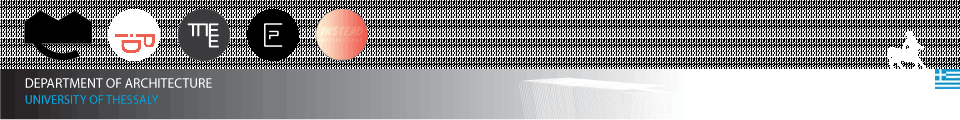What is the design aesthetic of the header?
Offer a detailed and exhaustive answer to the question.

The overall design of the header is characterized by a minimalistic yet professional aesthetic, which is achieved through the use of a gradient background that transitions from dark to light, and the stylized icons representing architectural elements or concepts, creating a modern and sleek look.